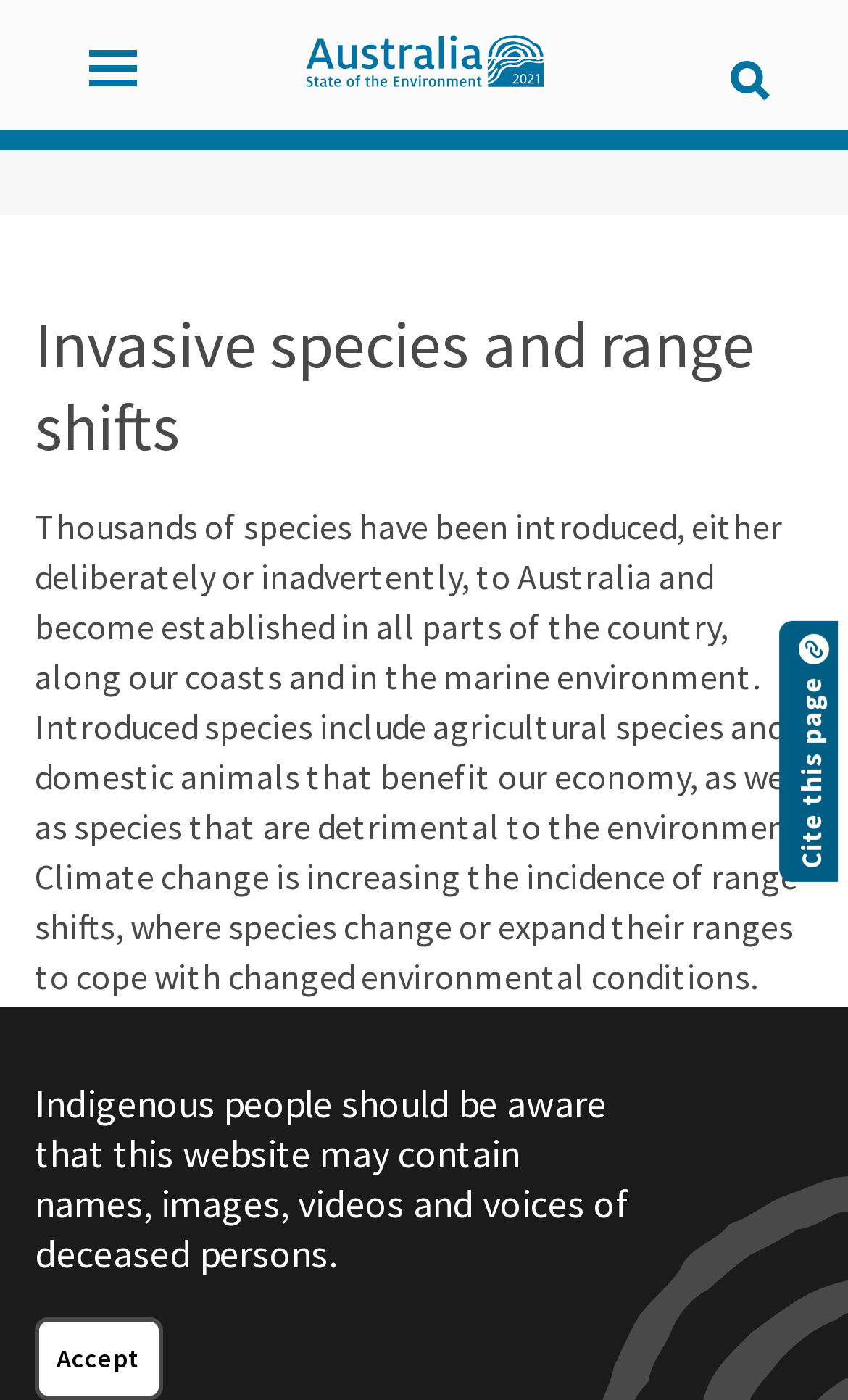What is the main topic of this webpage?
Give a detailed explanation using the information visible in the image.

Based on the webpage content, the main topic is about invasive species and range shifts in Australia, which is evident from the heading 'Invasive species and range shifts' and the detailed text that follows.